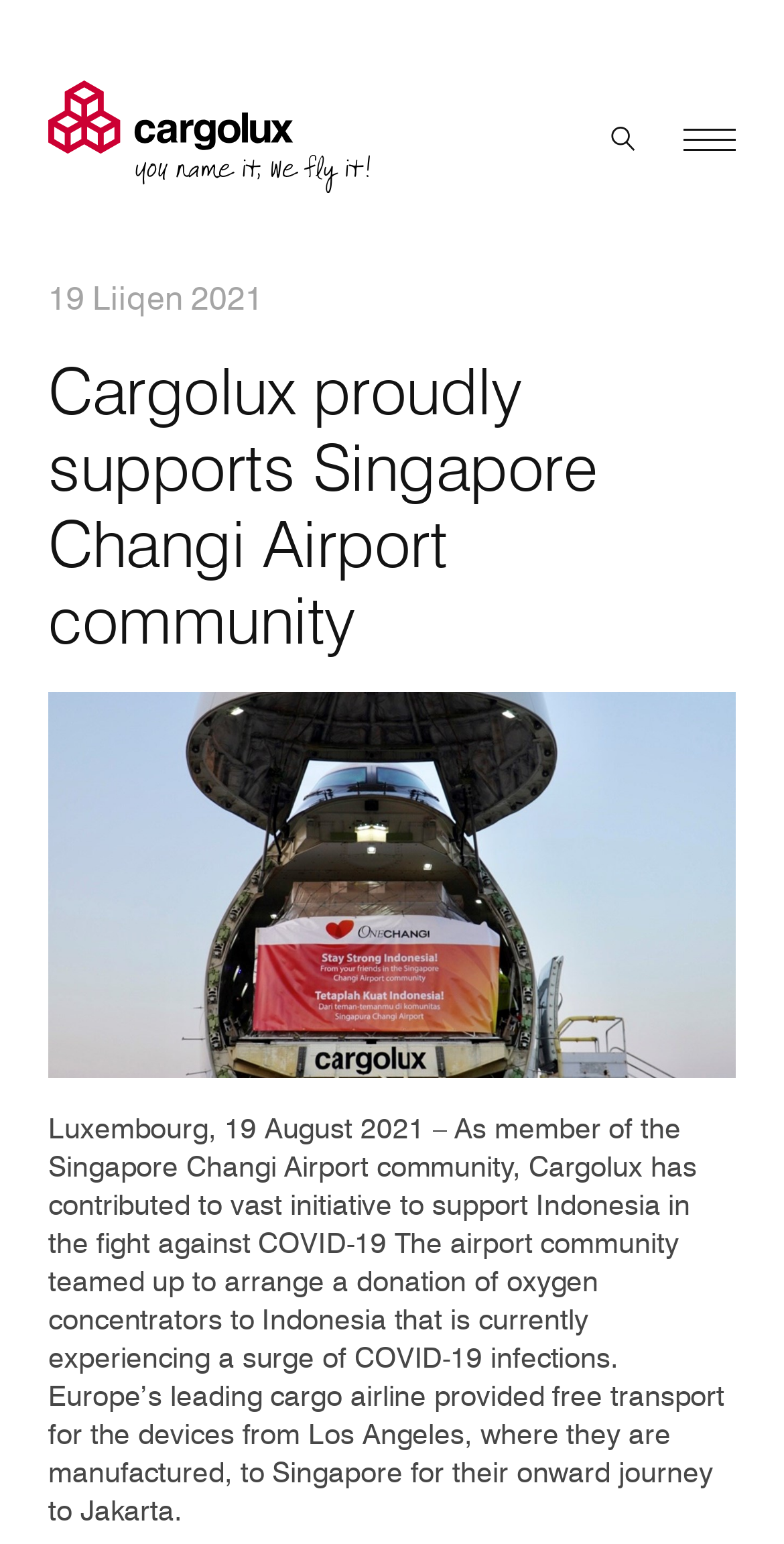Identify the bounding box coordinates necessary to click and complete the given instruction: "Search for something".

[0.062, 0.154, 0.938, 0.207]